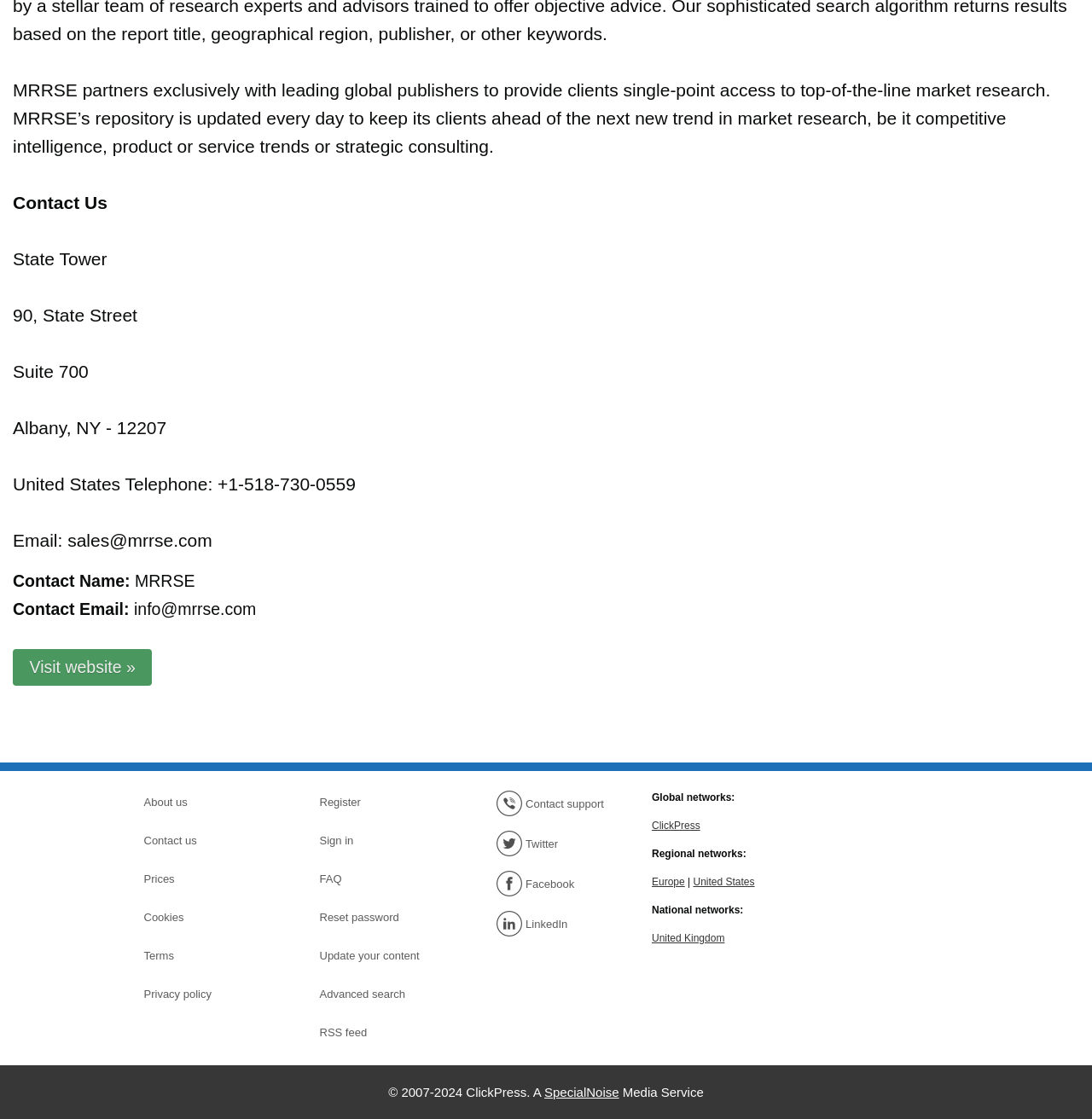What is the contact email?
Using the visual information from the image, give a one-word or short-phrase answer.

info@mrrse.com